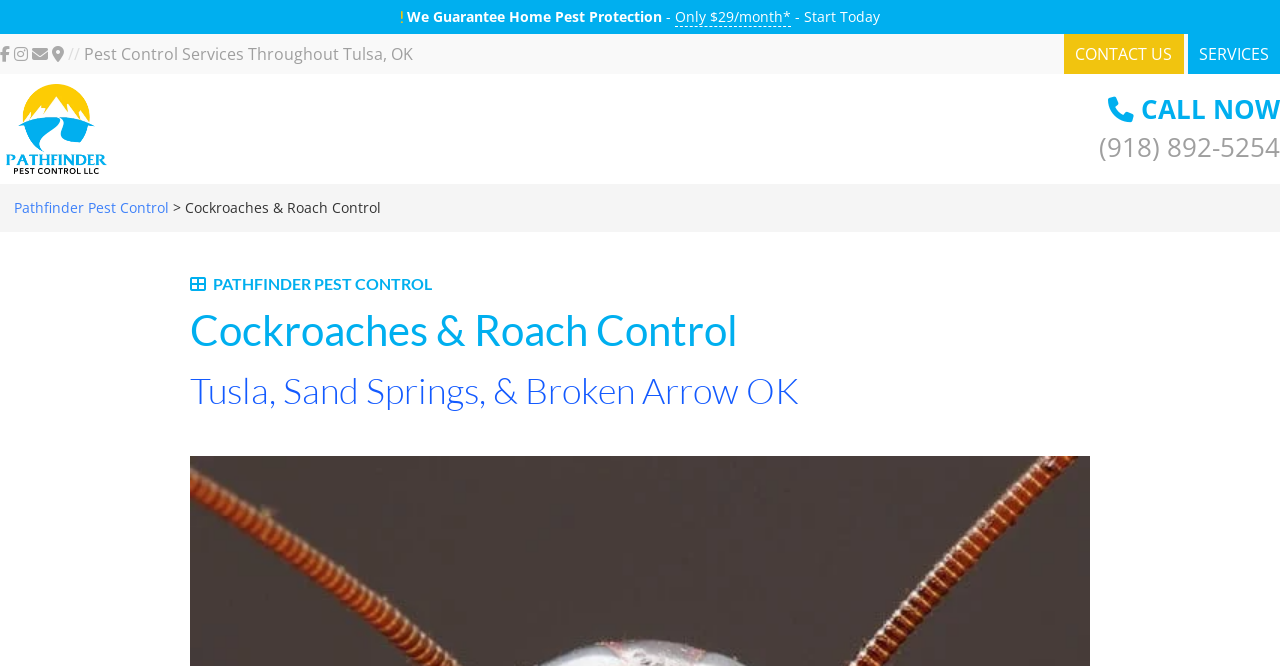Identify and provide the title of the webpage.

 PATHFINDER PEST CONTROL
Cockroaches & Roach Control
Tusla, Sand Springs, & Broken Arrow OK